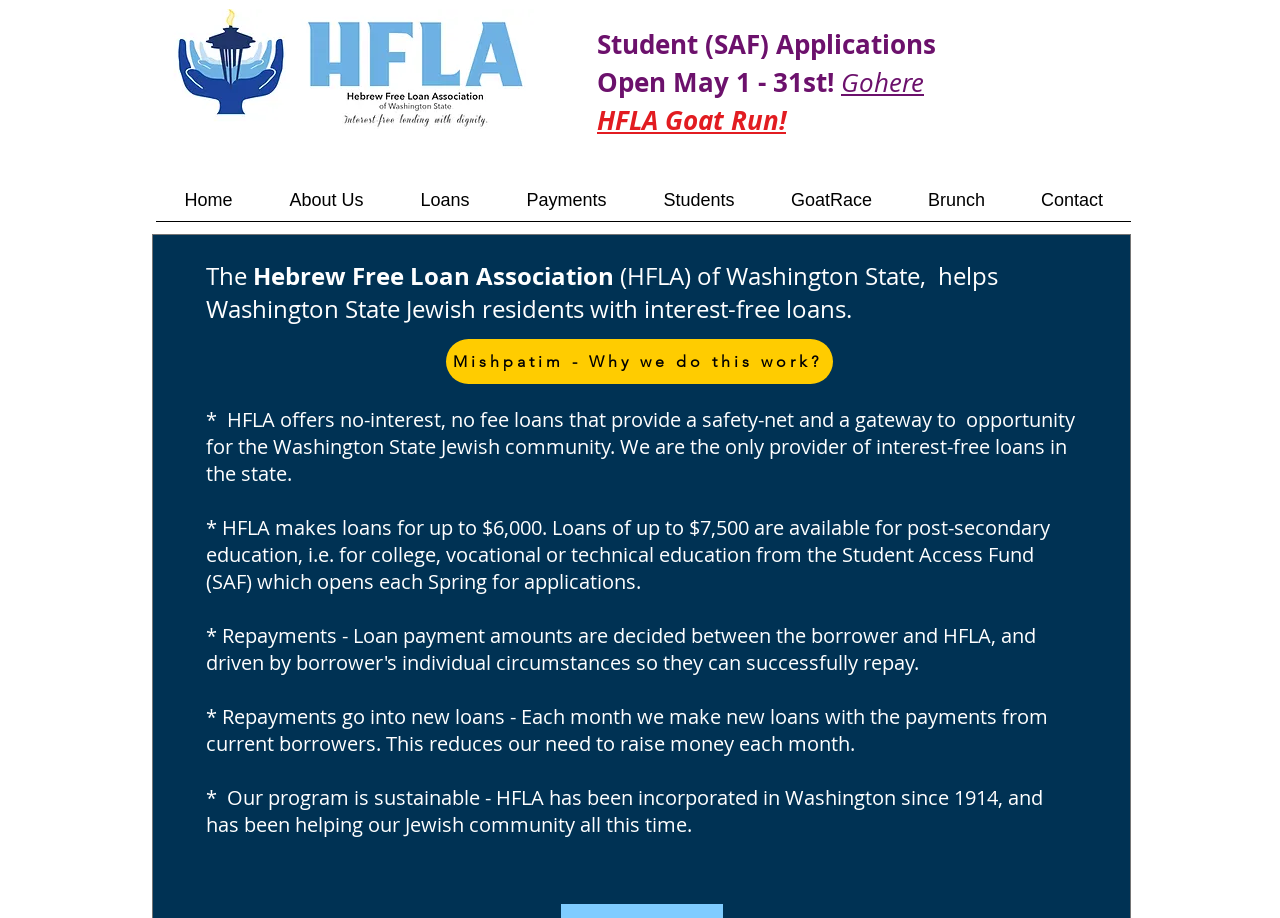Provide an in-depth caption for the webpage.

The webpage is about the Hebrew Free Loan Association (HFLA) of Washington State, which provides interest-free loans to Jewish residents in the state. At the top of the page, there is a prominent heading that announces "Student (SAF) Applications Open May 1 - 31st!" with links to "Gohere" and "HFLA Goat Run!".

Below the heading, there is a navigation menu with links to various sections of the website, including "Home", "About Us", "Loans", "Payments", "Students", "GoatRace", "Brunch", and "Contact".

The main content of the page is divided into several sections. The first section introduces HFLA, stating that it helps Washington State Jewish residents with interest-free loans. The second section explains that HFLA offers no-interest, no-fee loans that provide a safety net and a gateway to opportunity for the Washington State Jewish community.

The third section lists the types of loans offered by HFLA, including loans of up to $6,000 and loans of up to $7,500 for post-secondary education. The fourth section explains how repayments are used to make new loans, reducing the need to raise money each month. The final section highlights the sustainability of HFLA's program, which has been helping the Jewish community since 1914.

There is also a link to "Mishpatim - Why we do this work?" located near the bottom of the page. Overall, the webpage provides an overview of HFLA's mission and services, with a focus on its interest-free loan programs.